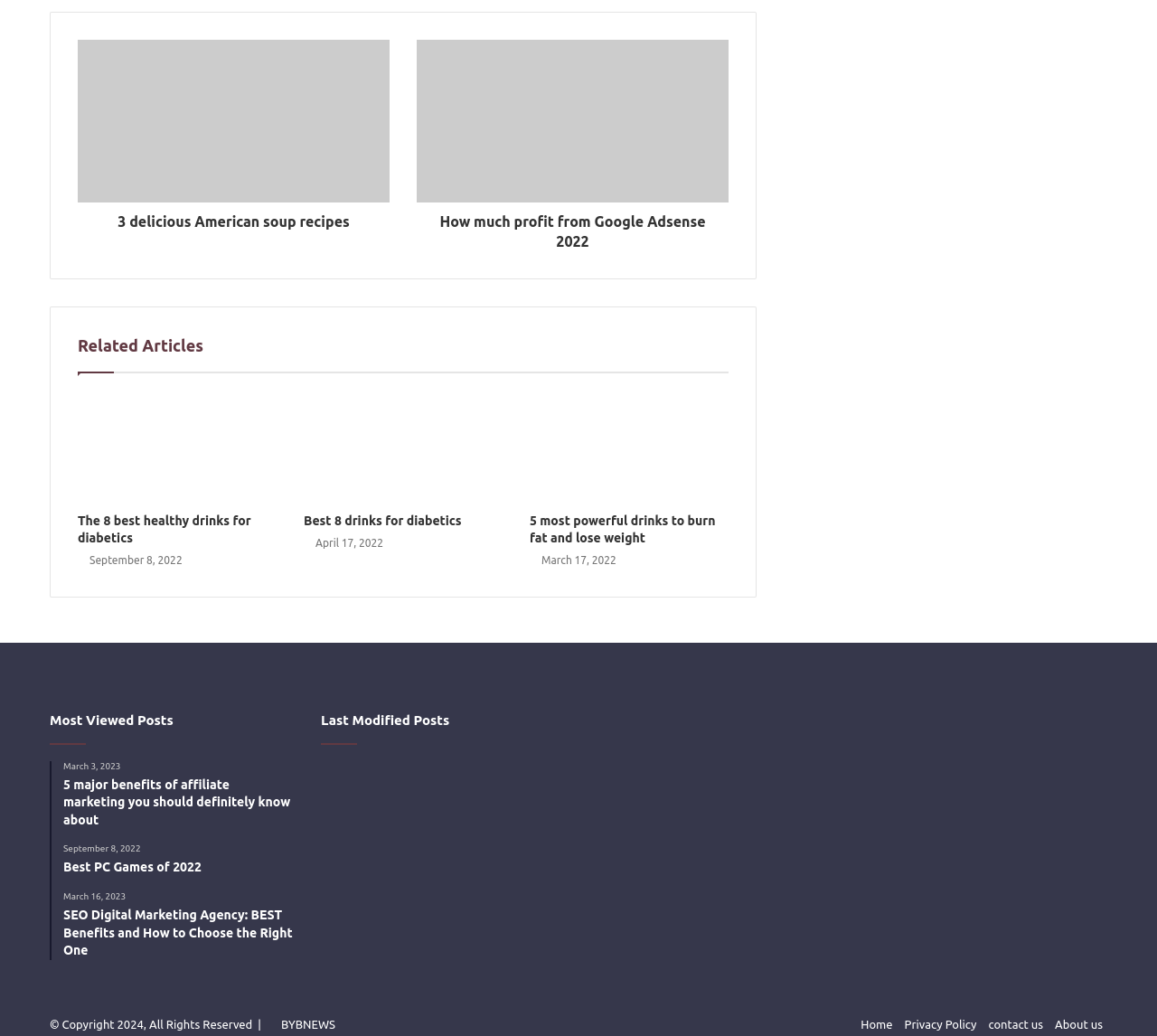Could you locate the bounding box coordinates for the section that should be clicked to accomplish this task: "View the article about How much profit from Google Adsense 2022".

[0.36, 0.196, 0.63, 0.243]